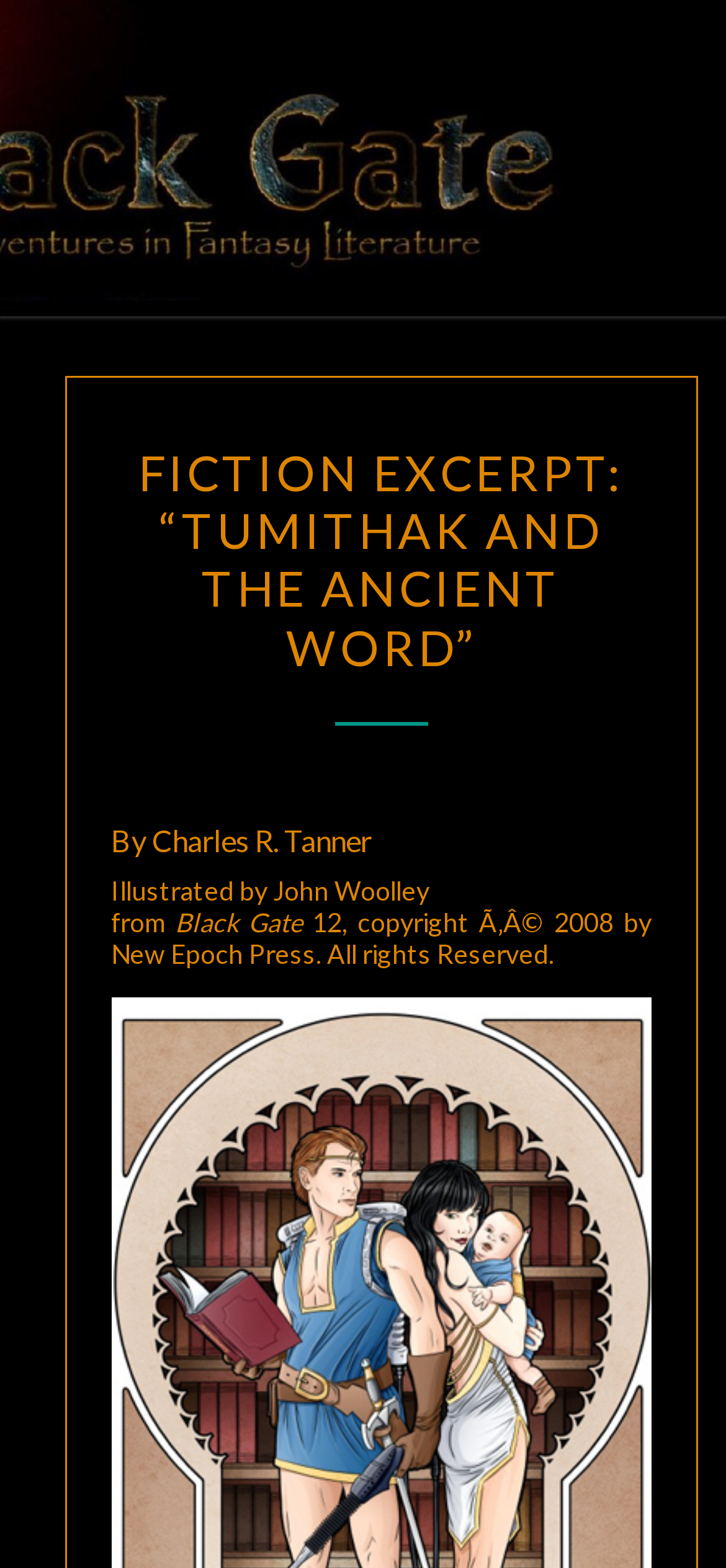What is the name of the fiction excerpt?
Look at the screenshot and respond with one word or a short phrase.

Tumithak and the Ancient Word